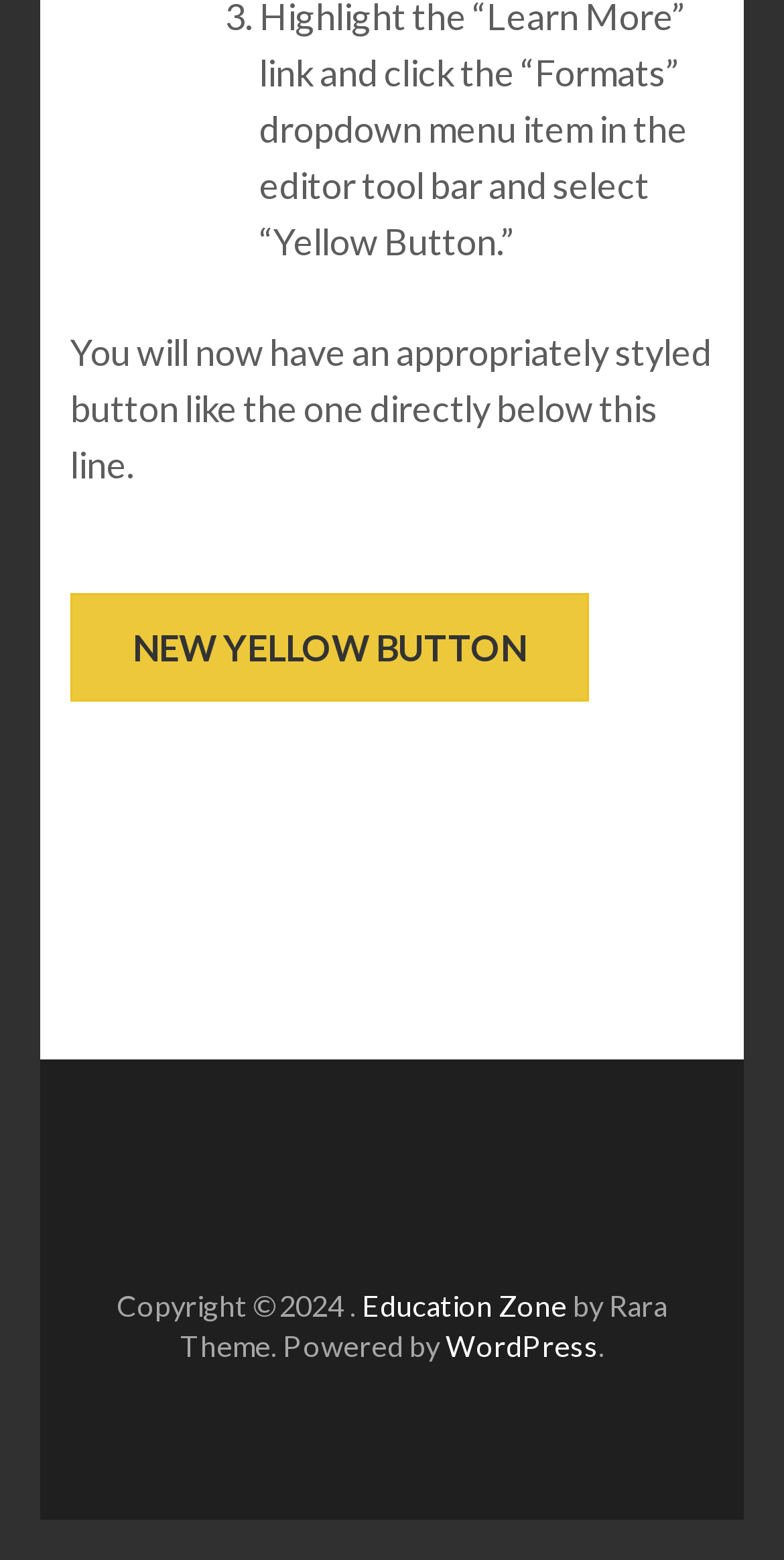Please give a concise answer to this question using a single word or phrase: 
What is the name of the theme?

Rara Theme